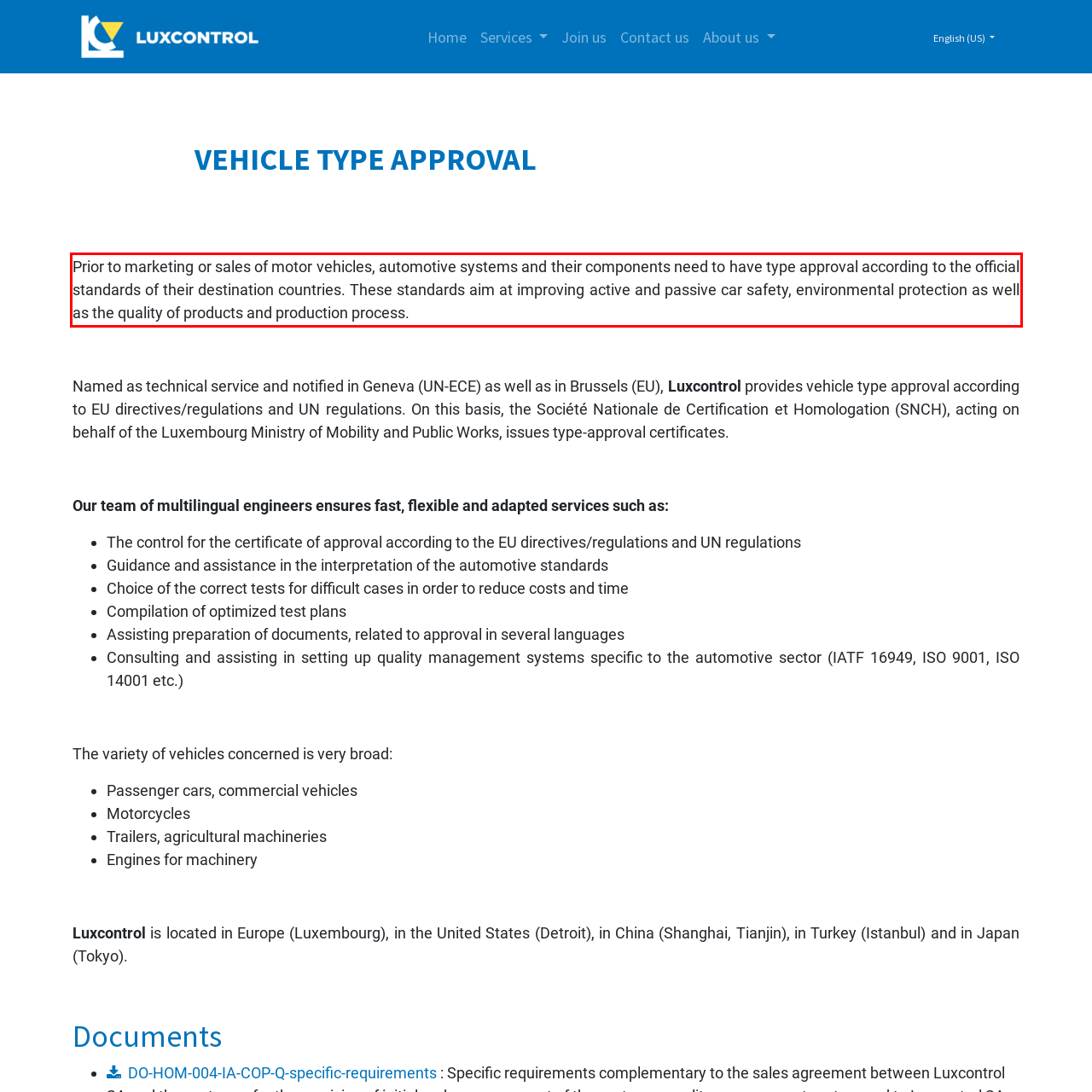From the screenshot of the webpage, locate the red bounding box and extract the text contained within that area.

Prior to marketing or sales of motor vehicles, automotive systems and their components need to have type approval according to the official standards of their destination countries. These standards aim at improving active and passive car safety, environmental protection as well as the quality of products and production process.